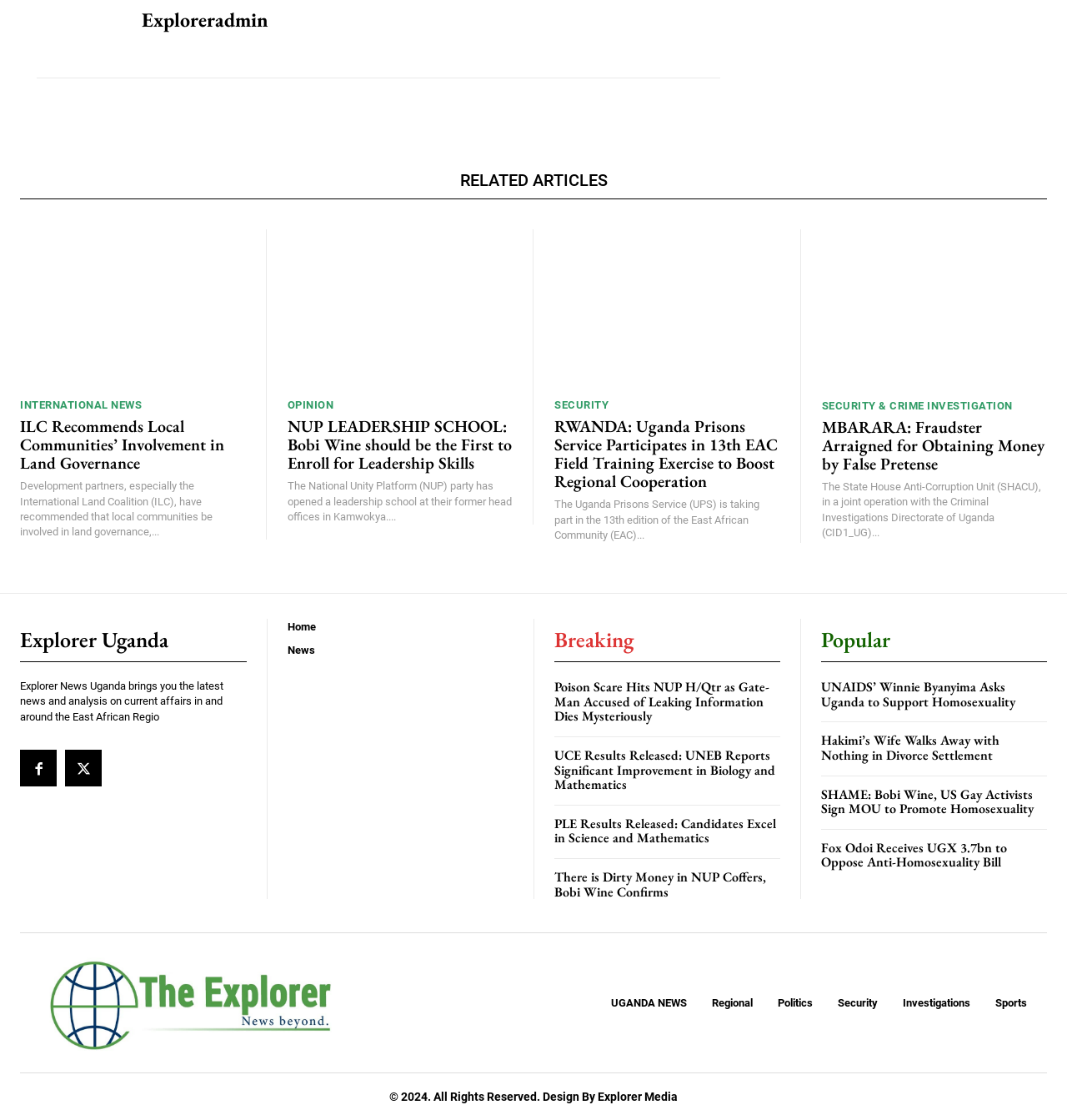From the webpage screenshot, predict the bounding box coordinates (top-left x, top-left y, bottom-right x, bottom-right y) for the UI element described here: Twitter

[0.061, 0.669, 0.096, 0.702]